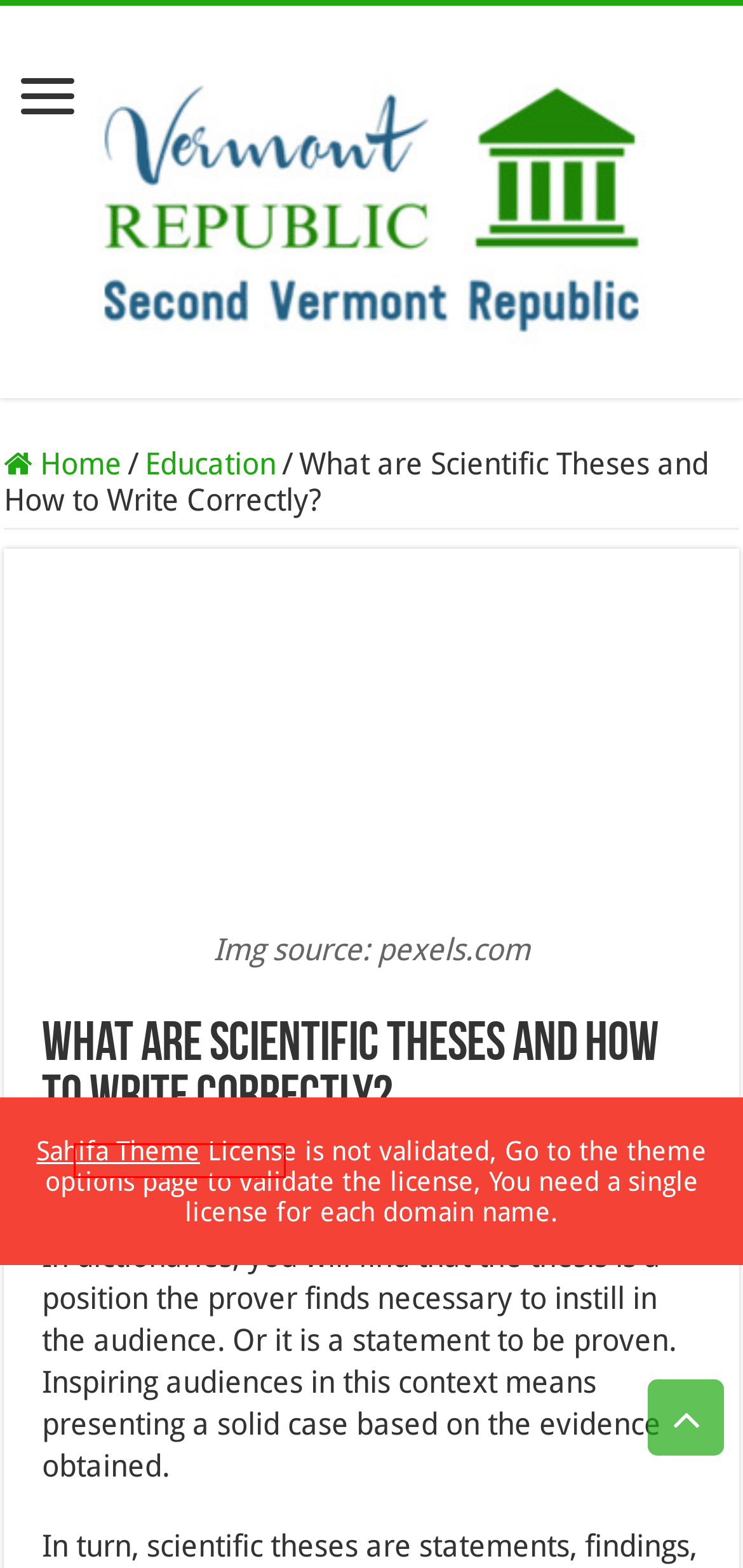Examine the screenshot of the webpage, noting the red bounding box around a UI element. Pick the webpage description that best matches the new page after the element in the red bounding box is clicked. Here are the candidates:
A. Music Archives - Vermont Republic
B. Vermont Republic - Second Vermont Republic
C. Bayan Bosinovski, Author at Vermont Republic
D. Education Archives - Vermont Republic
E. paper Archives - Vermont Republic
F. Tech Archives - Vermont Republic
G. Entertainment Archives - Vermont Republic
H. Love & Sex Archives - Vermont Republic

C